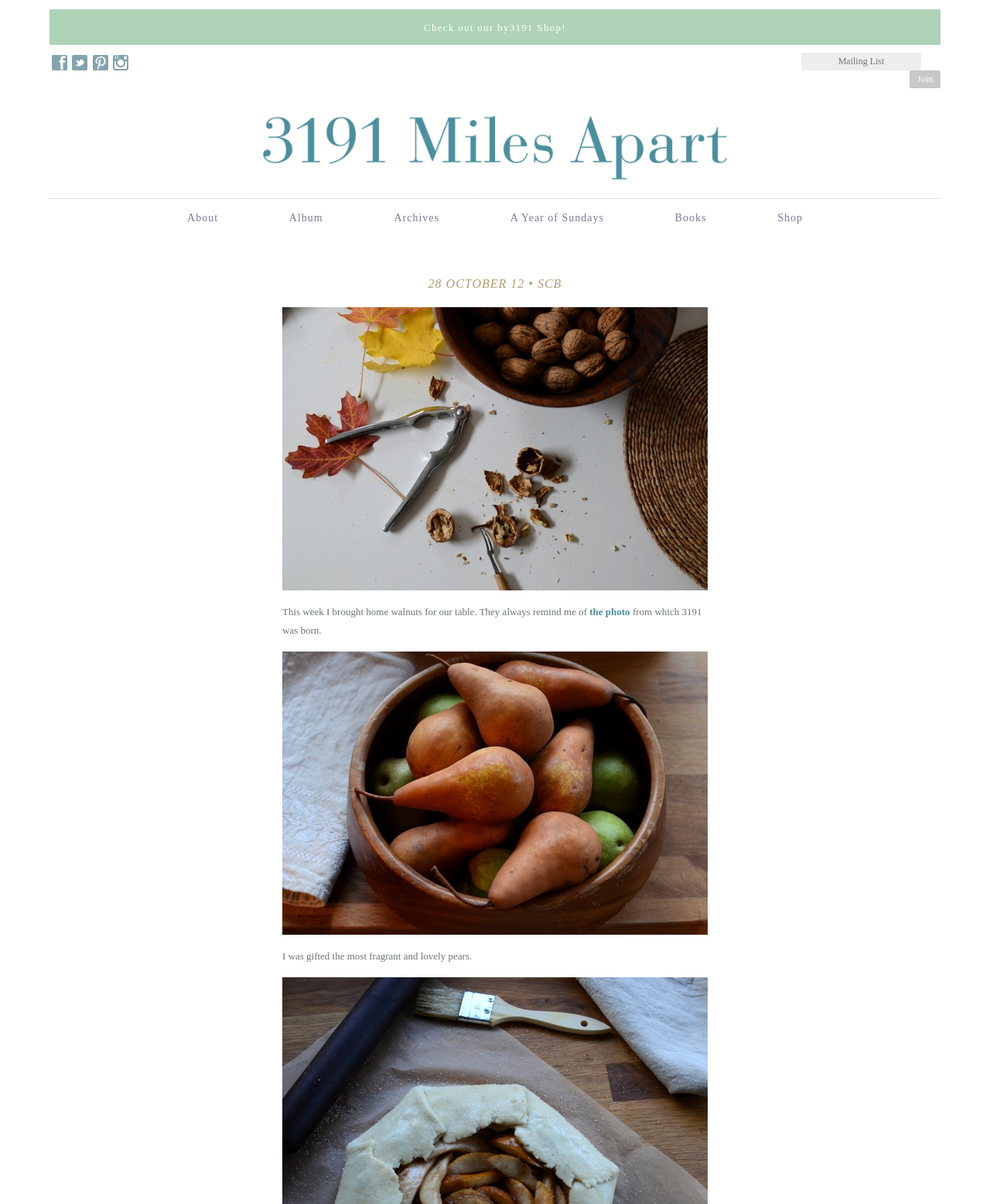Provide a brief response to the question using a single word or phrase: 
What is the text on the button next to the 'Mailing List' textbox?

Join